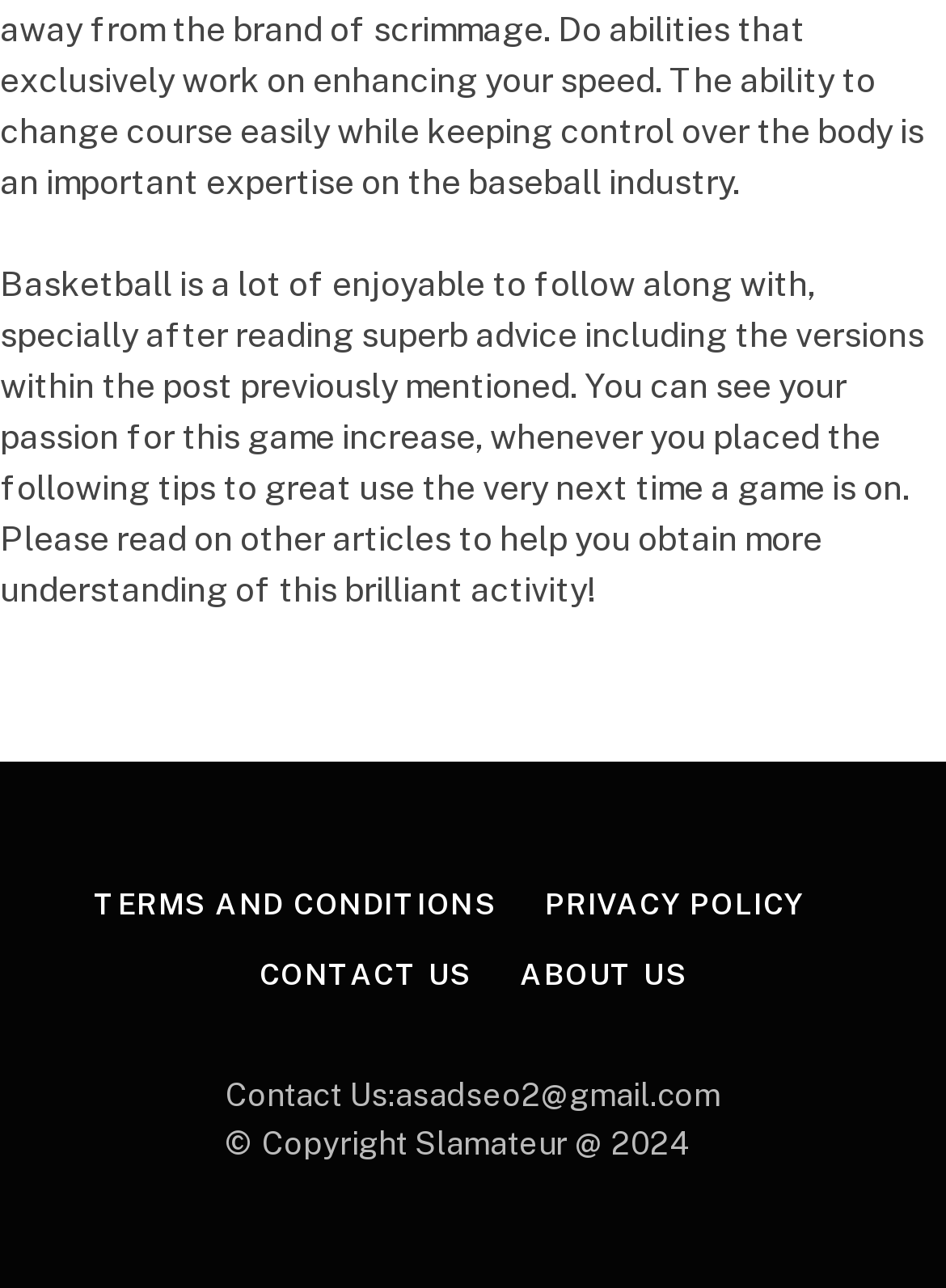Please answer the following question as detailed as possible based on the image: 
What is the purpose of the article mentioned in the introductory text?

The introductory text states that 'You can see your passion for this game increase, whenever you placed the following tips to great use the very next time a game is on', which implies that the purpose of the article is to increase the reader's passion for the game.